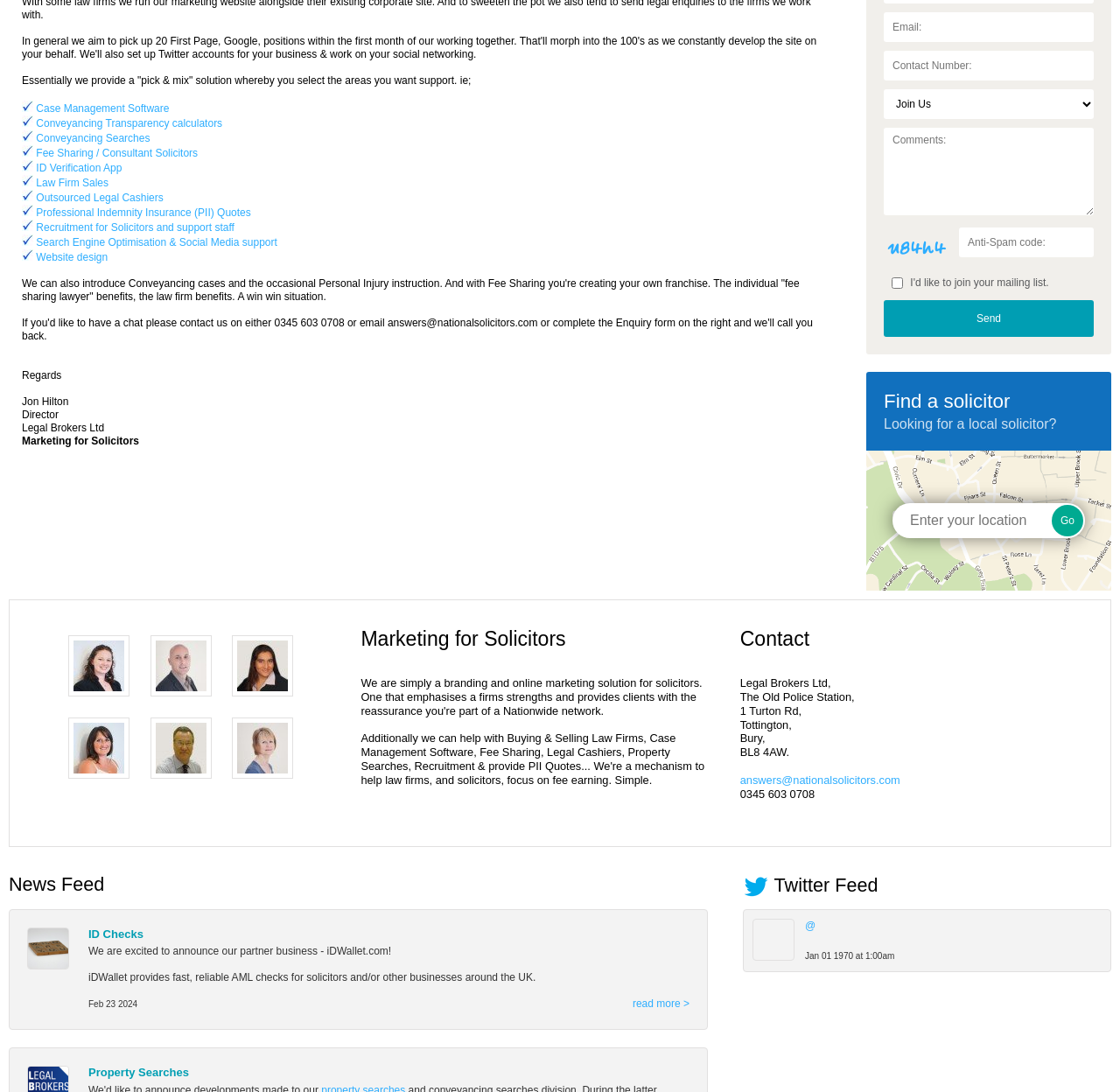Please locate the UI element described by "Website design" and provide its bounding box coordinates.

[0.032, 0.23, 0.099, 0.241]